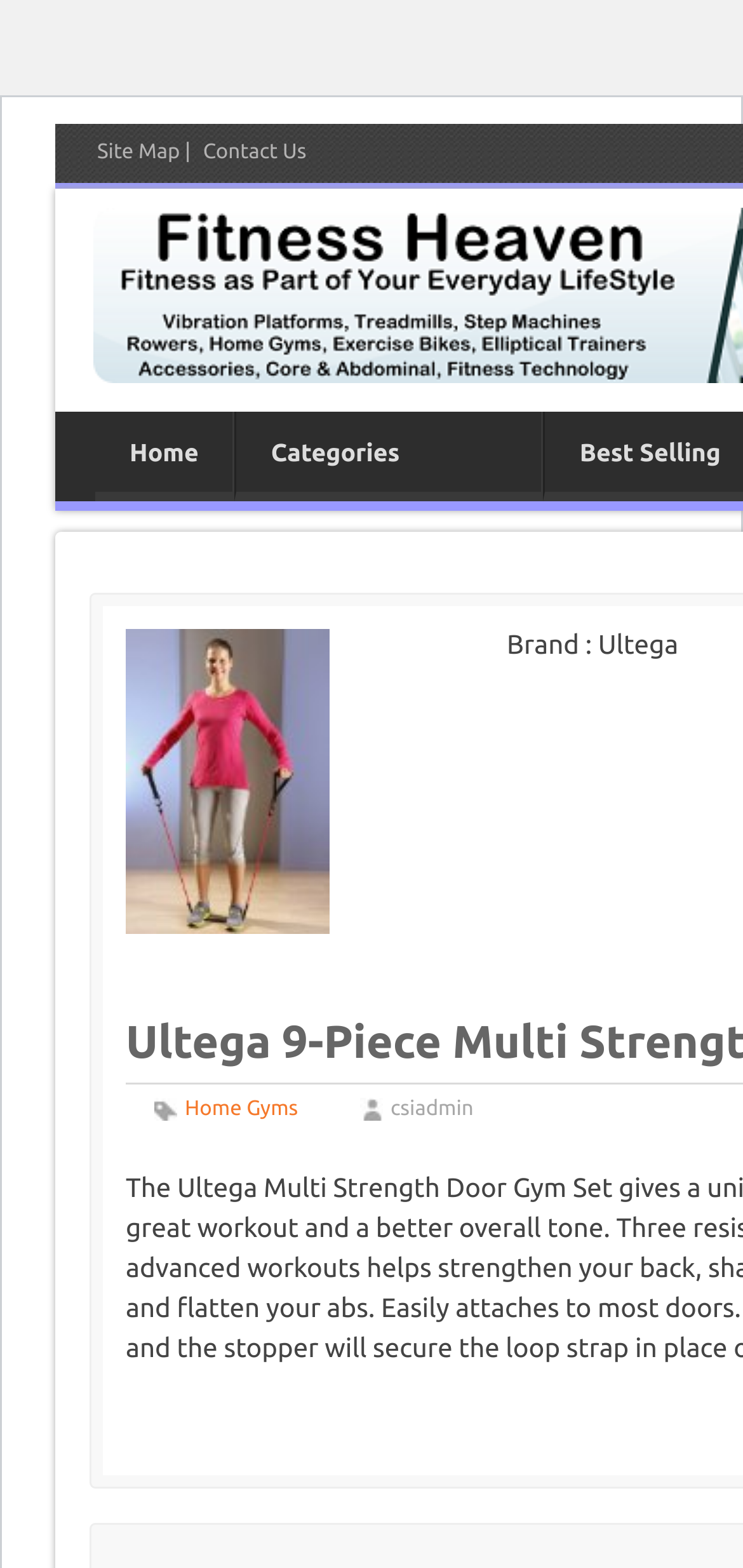Provide a thorough description of this webpage.

The webpage appears to be an e-commerce product page for the Ultega Multi Strength Door Gym Set. At the top left, there is a navigation menu with links to "Site Map", "Contact Us", "Home", and "Categories". The "Home" link is positioned slightly below the "Site Map" and "Contact Us" links.

Below the navigation menu, there is a product description section. The brand name "Ultega" is displayed prominently, taking up a significant portion of the width. 

On the left side of the page, there is a link to "Home Gyms", which is positioned slightly above the middle of the page. To the right of the "Home Gyms" link, there is a username "csiadmin" displayed.

At the very bottom of the page, there is a small, almost invisible text element containing a non-breaking space character.